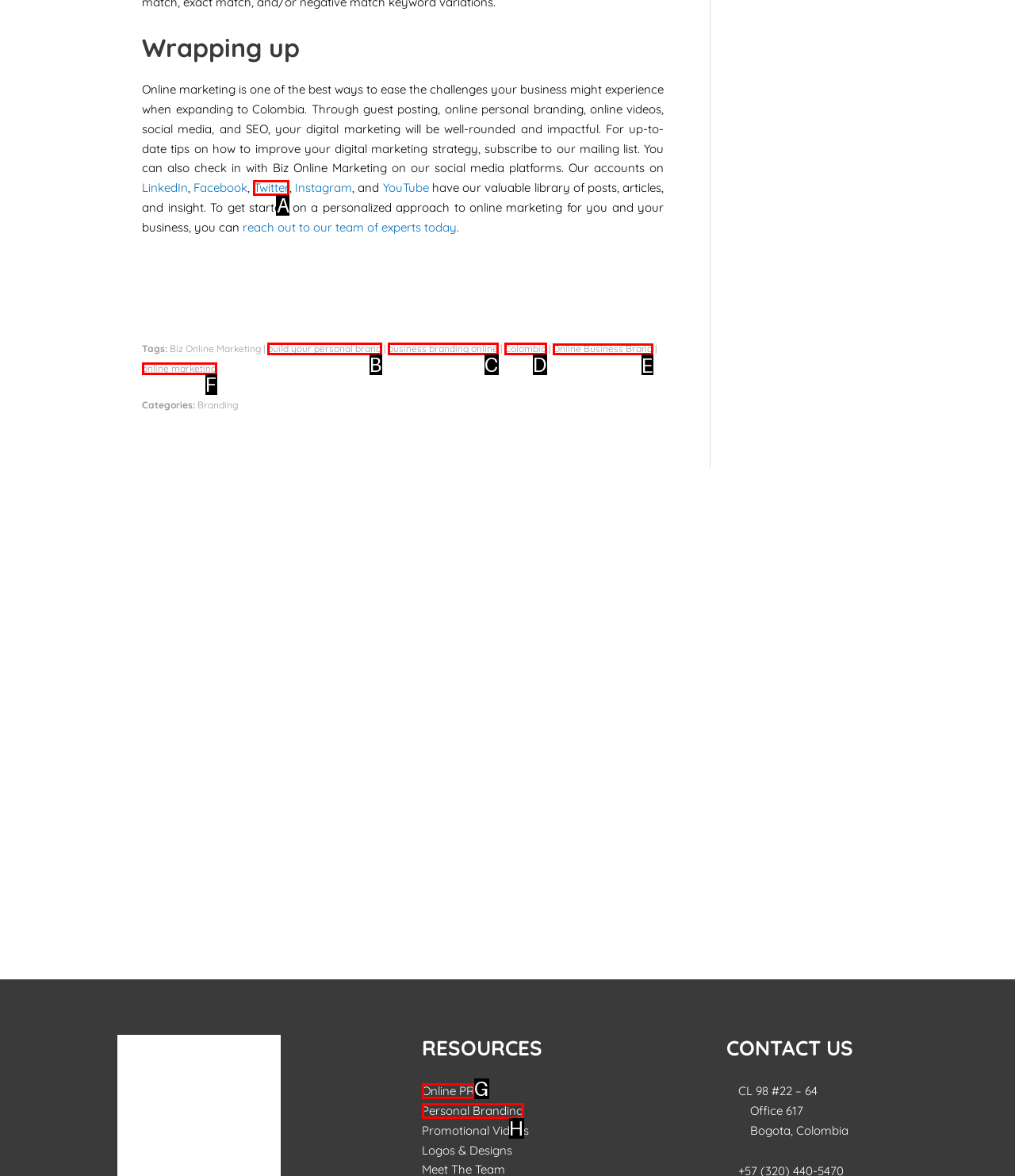Specify which HTML element I should click to complete this instruction: Read about Online Business Brand Answer with the letter of the relevant option.

E